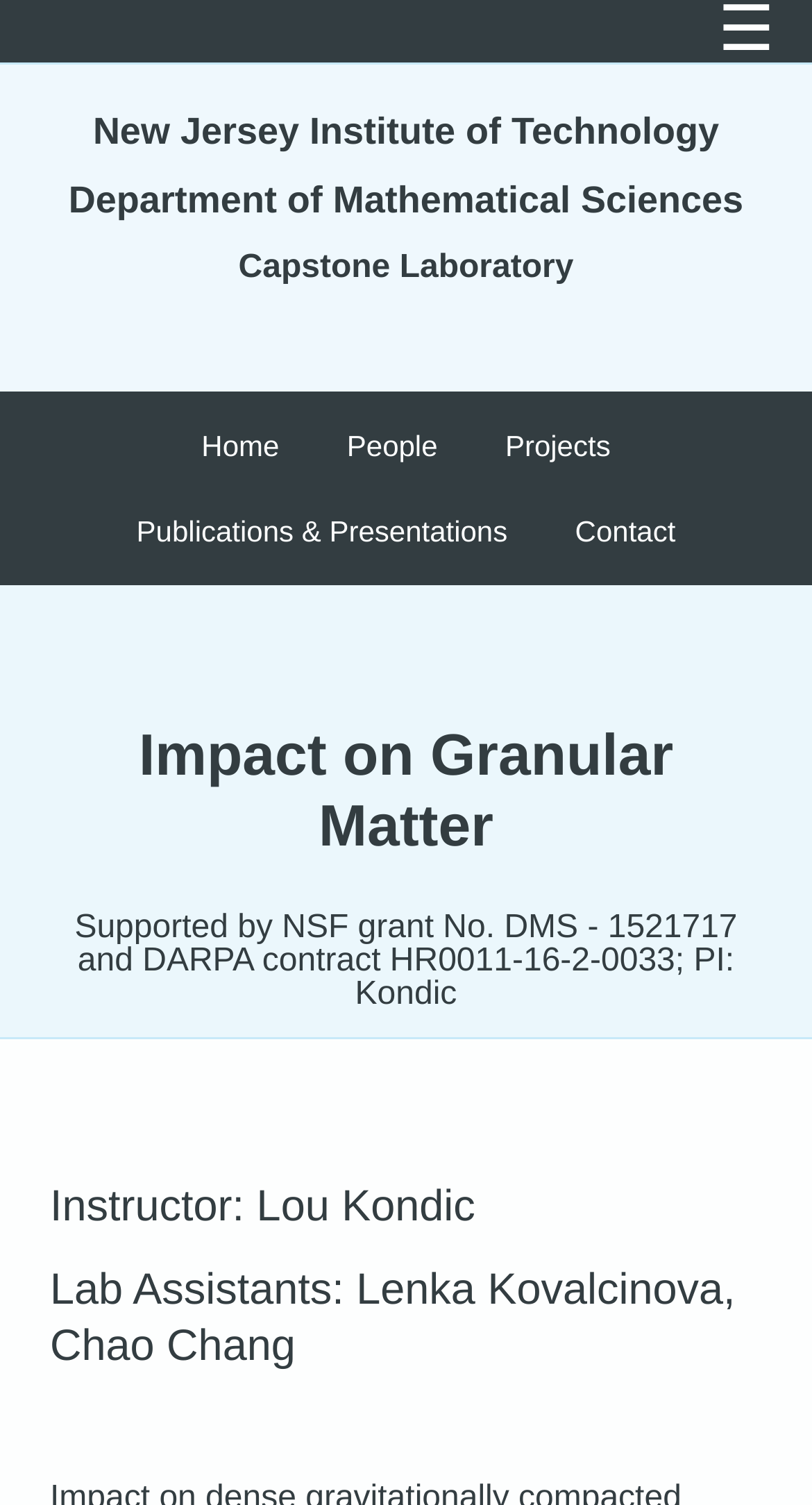Given the description: "Toggle navigation", determine the bounding box coordinates of the UI element. The coordinates should be formatted as four float numbers between 0 and 1, [left, top, right, bottom].

None